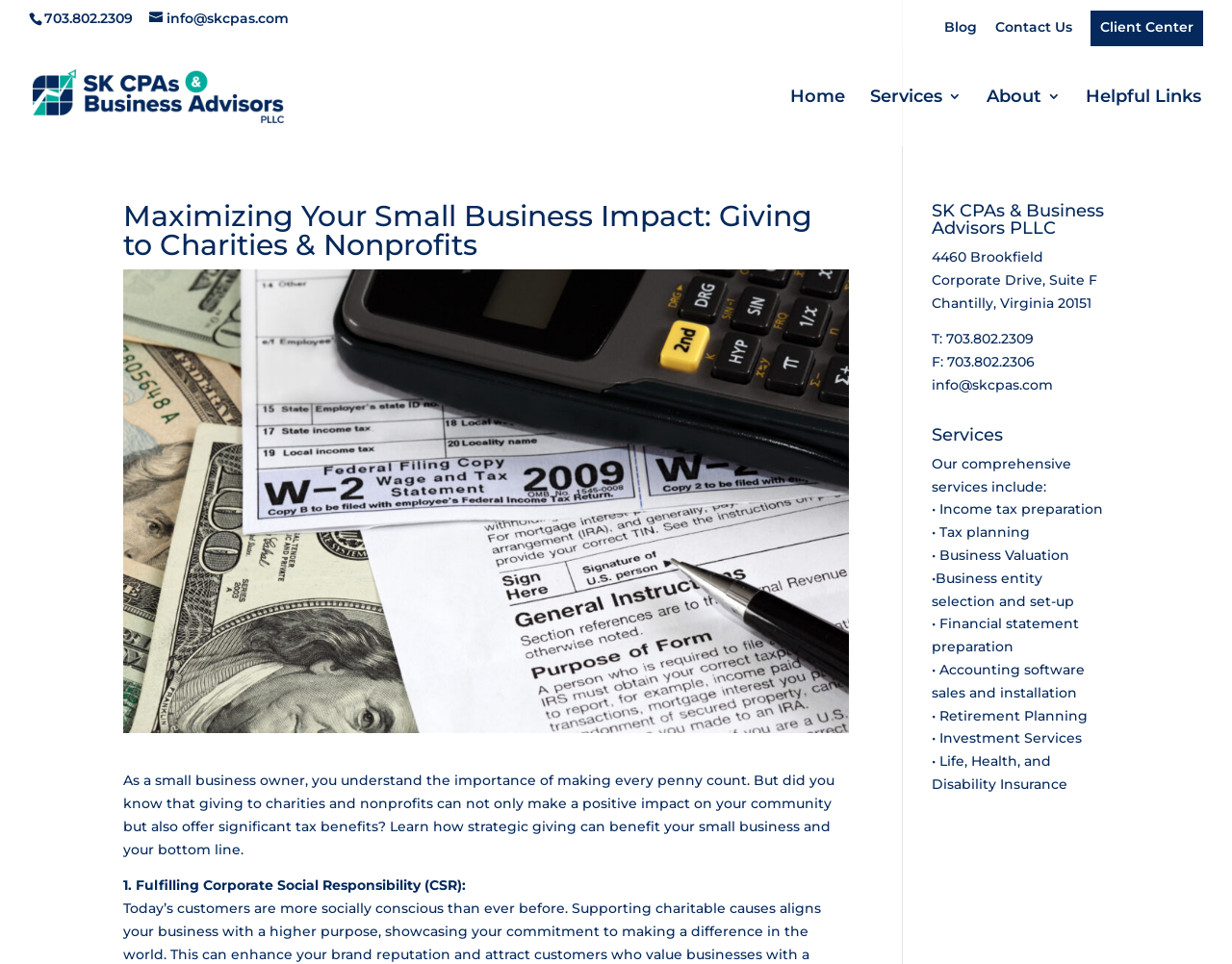Illustrate the webpage with a detailed description.

This webpage is about Maximizing Your Small Business Impact by giving to charities and nonprofits, provided by SK CPAs & Business Advisors PLLC. At the top left, there is a phone number "703.802.2309" and an email address "info@skcpas.com". Next to them, there is a logo of SK CPAs & Business Advisors PLLC, which is an image. 

On the top right, there are several links, including "Blog", "Contact Us", "Client Center", and the company name "SK CPAs & Business Advisors PLLC", which is also a link. Below these links, there is a navigation menu with links to "Home", "Services 3", "About 3", and "Helpful Links".

The main content of the webpage is divided into two sections. The left section has a heading "Maximizing Your Small Business Impact: Giving to Charities & Nonprofits" and an image related to tax advice. Below the image, there is a paragraph of text explaining the benefits of strategic giving for small businesses. 

The right section has a heading "SK CPAs & Business Advisors PLLC" and provides the company's address, phone number, fax number, and email address. Below this information, there is a heading "Services" and a list of comprehensive services offered by the company, including income tax preparation, tax planning, business valuation, and more.

Overall, this webpage provides information on how small businesses can benefit from giving to charities and nonprofits, and also introduces the services offered by SK CPAs & Business Advisors PLLC.